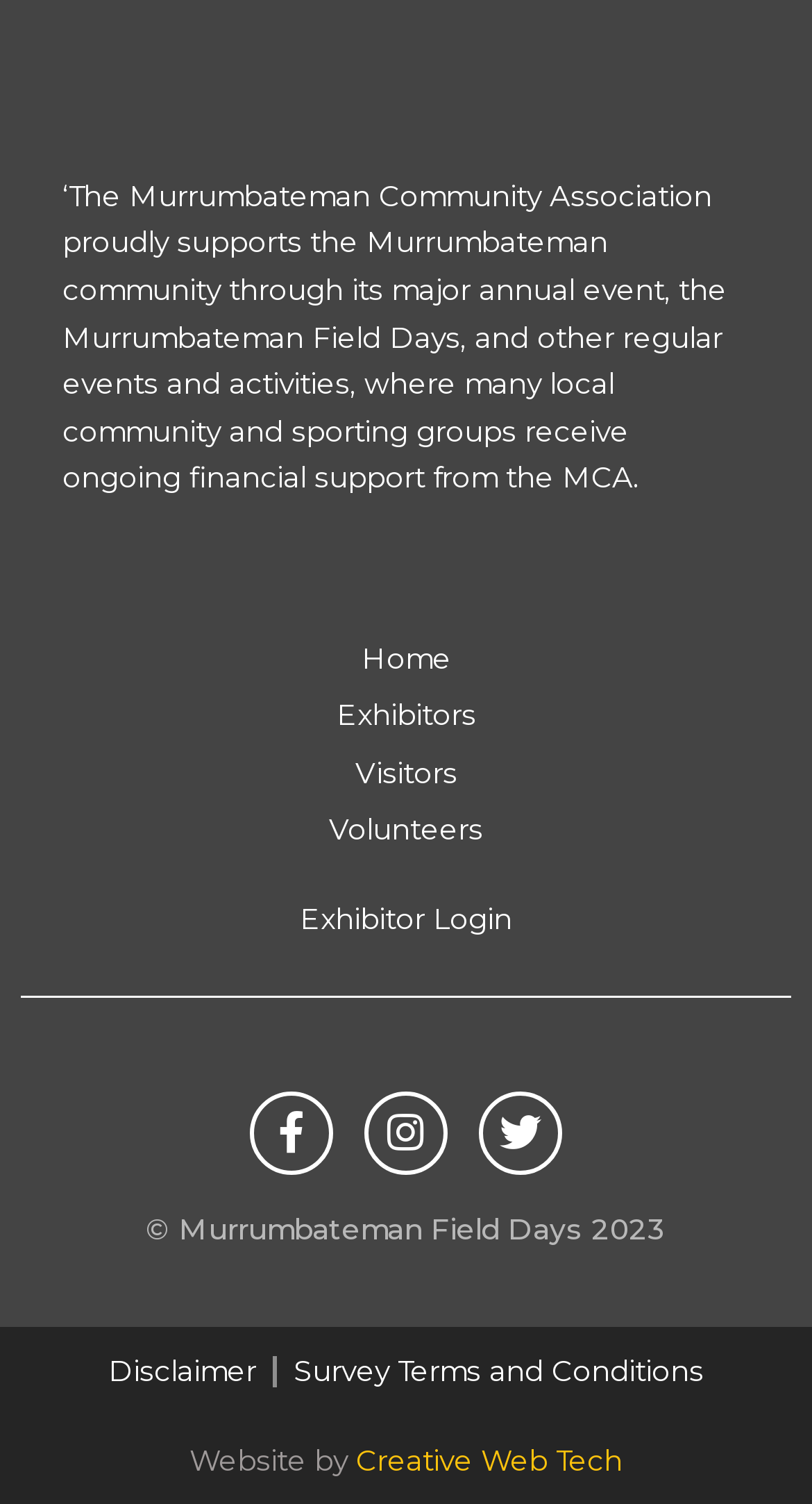Can you find the bounding box coordinates for the UI element given this description: "Survey Terms and Conditions"? Provide the coordinates as four float numbers between 0 and 1: [left, top, right, bottom].

[0.362, 0.897, 0.867, 0.928]